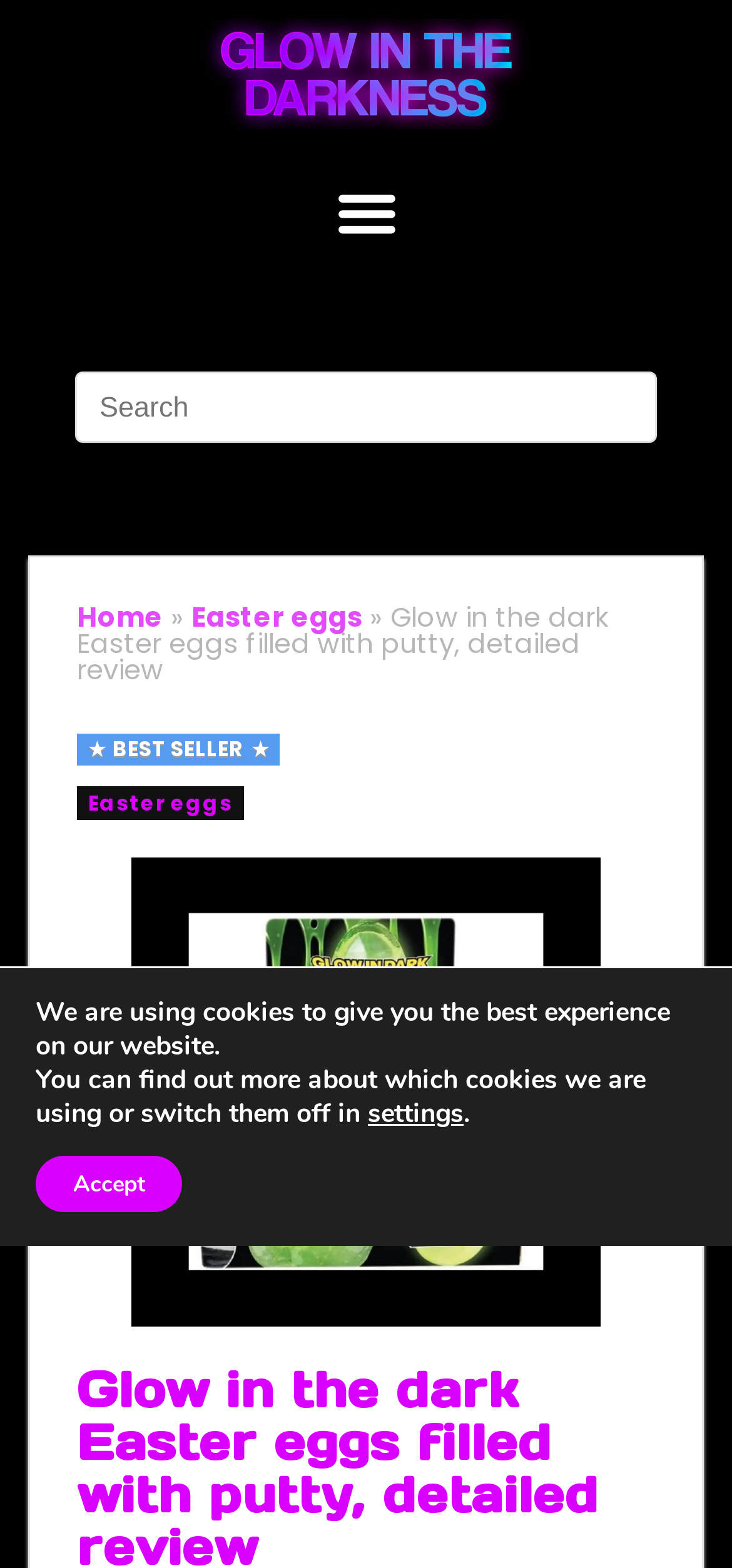What is the product being reviewed?
From the image, respond using a single word or phrase.

Putty filled Easter Eggs